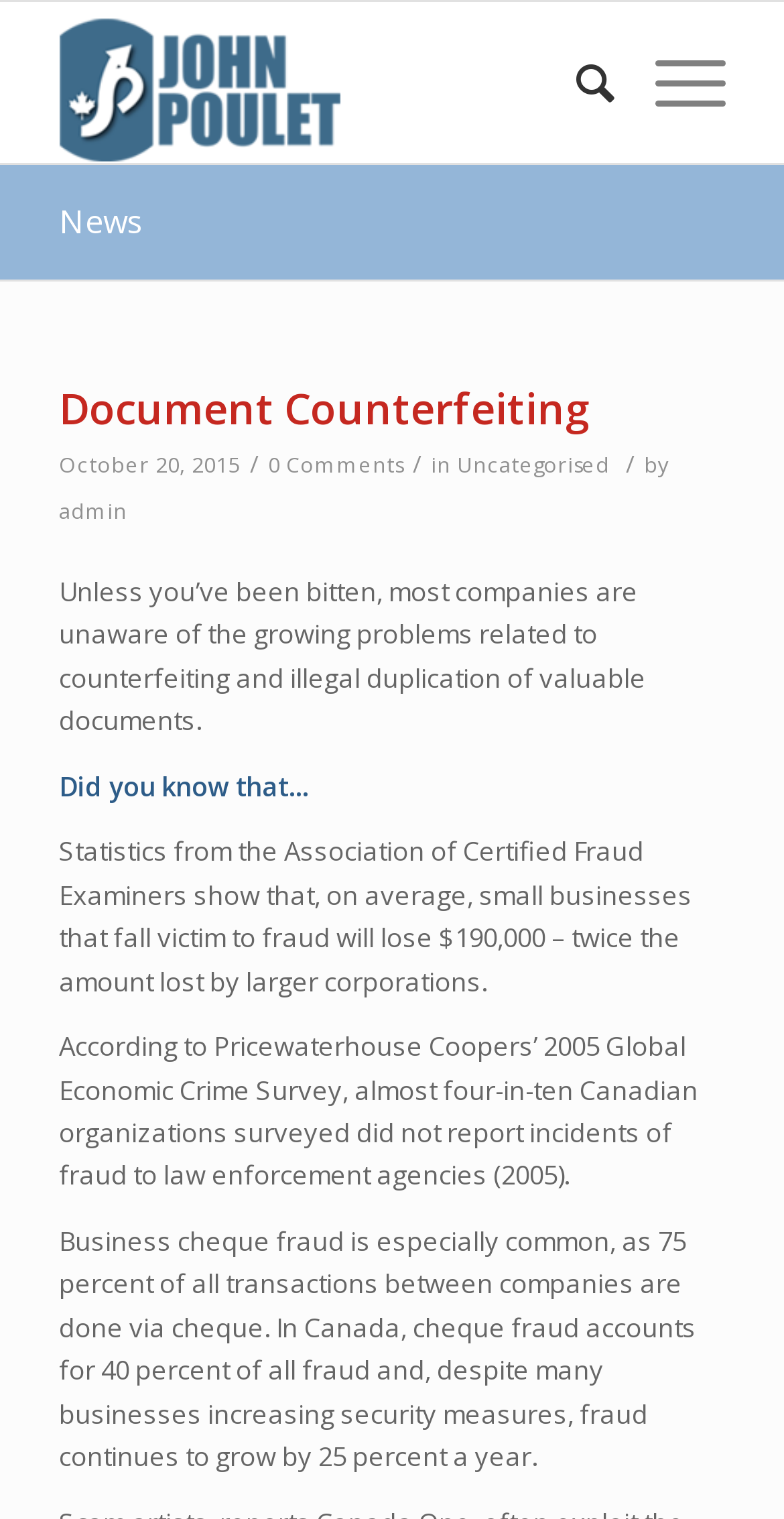Please answer the following question using a single word or phrase: 
Who is the author of the news article?

admin